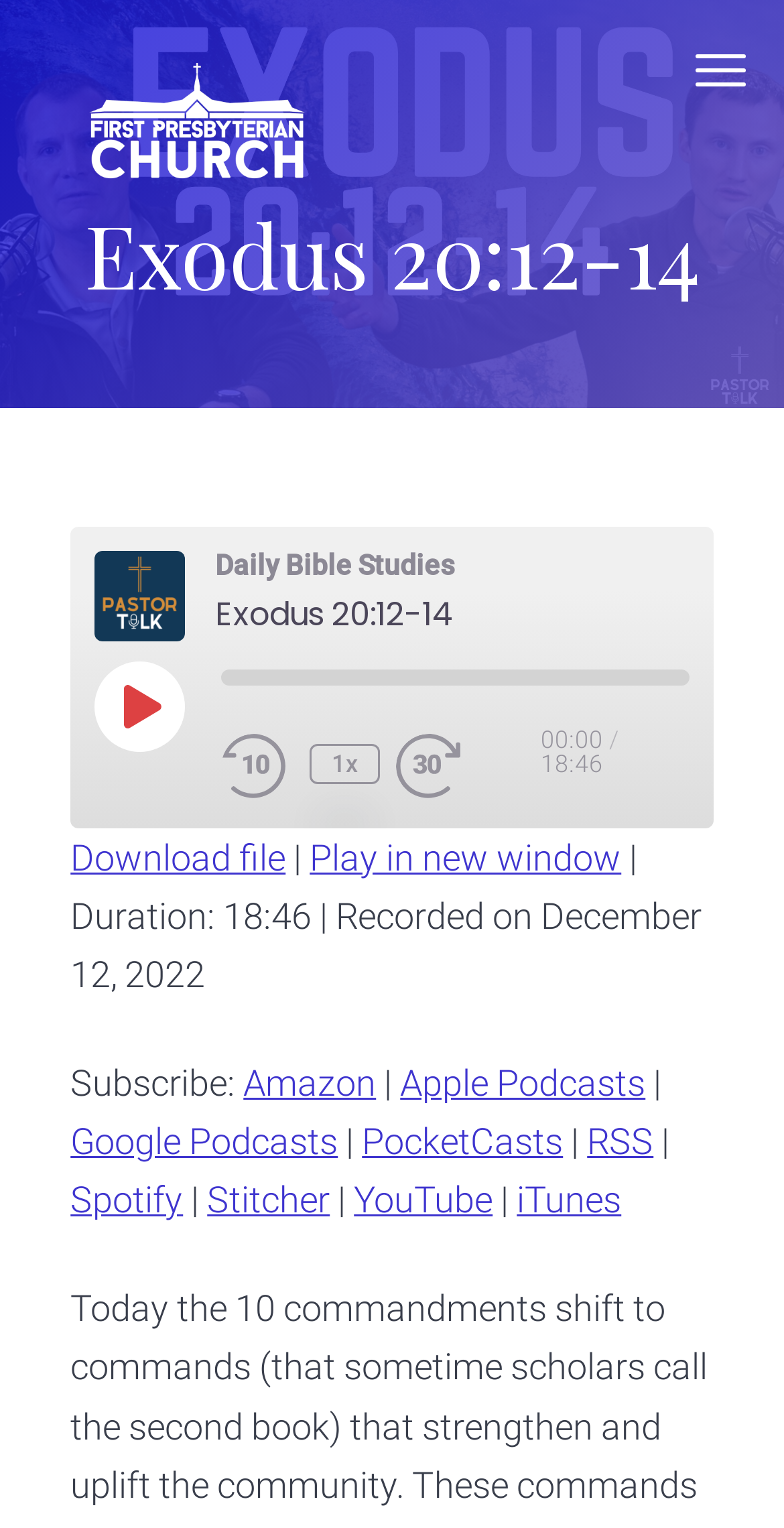Pinpoint the bounding box coordinates for the area that should be clicked to perform the following instruction: "Subscribe to the podcast".

[0.531, 0.544, 0.746, 0.573]